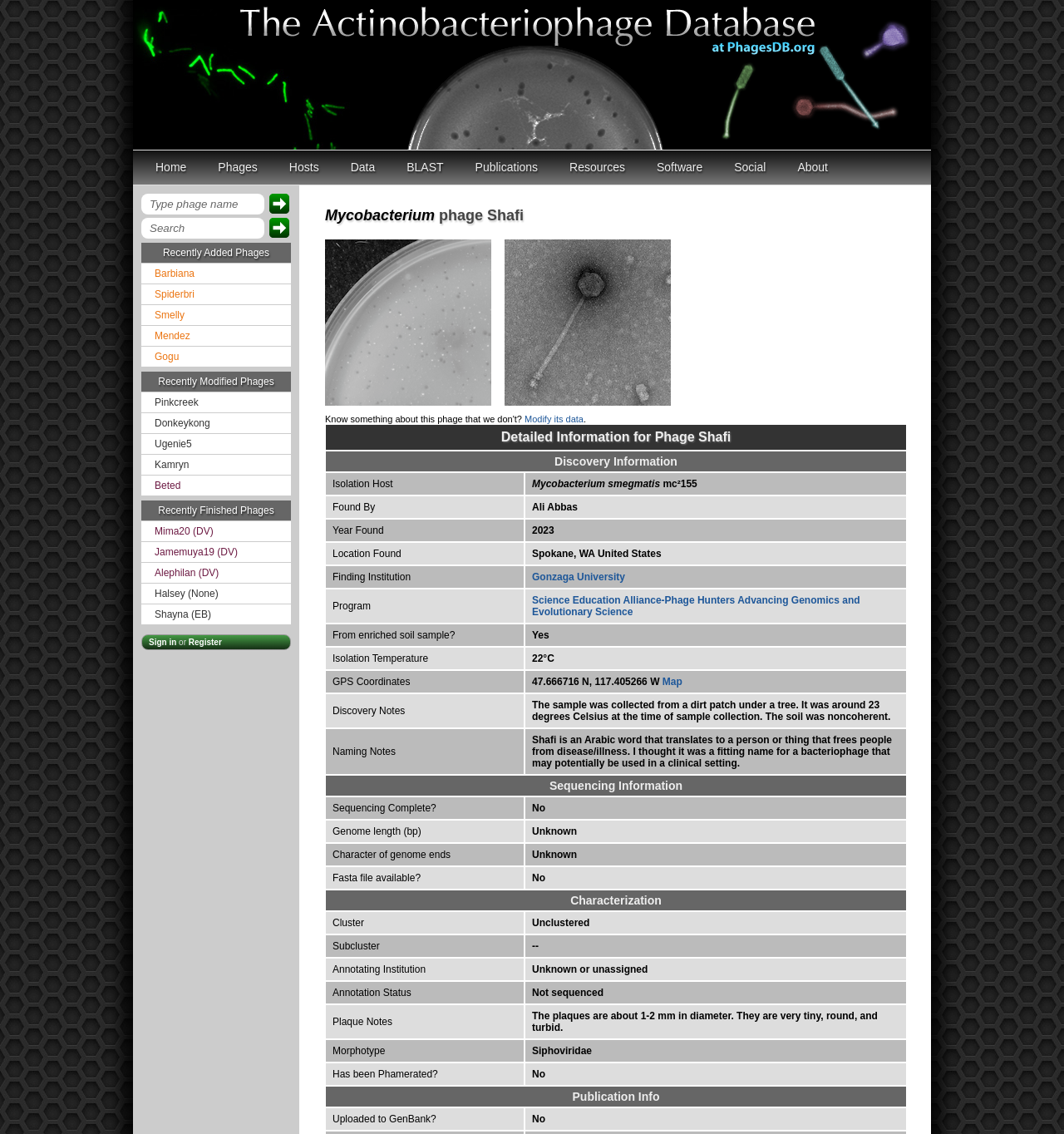Find the bounding box coordinates for the HTML element described in this sentence: "Modify its data". Provide the coordinates as four float numbers between 0 and 1, in the format [left, top, right, bottom].

[0.493, 0.365, 0.548, 0.374]